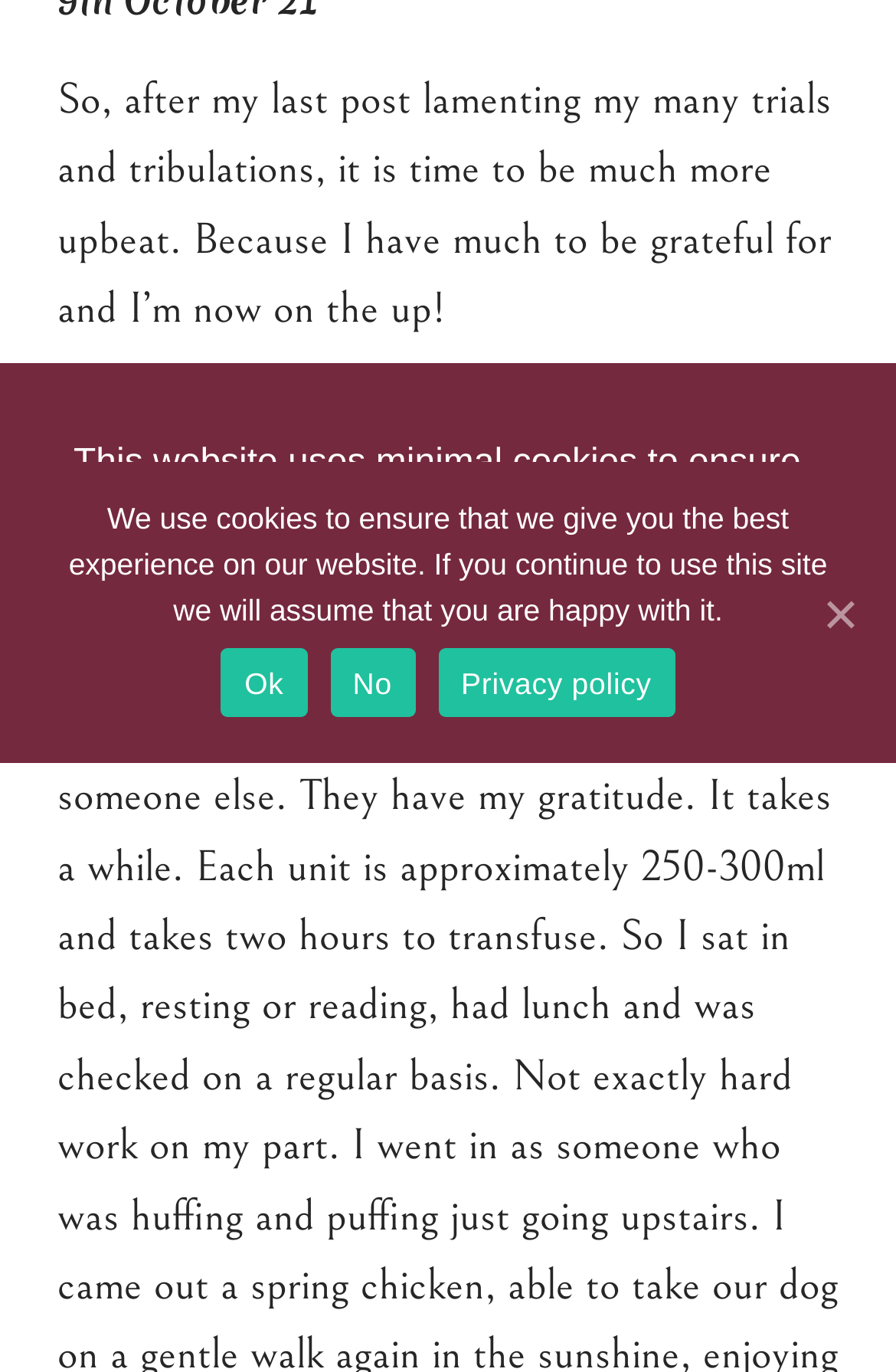Locate the UI element described by Learn more and provide its bounding box coordinates. Use the format (top-left x, top-left y, bottom-right x, bottom-right y) with all values as floating point numbers between 0 and 1.

[0.082, 0.399, 0.308, 0.45]